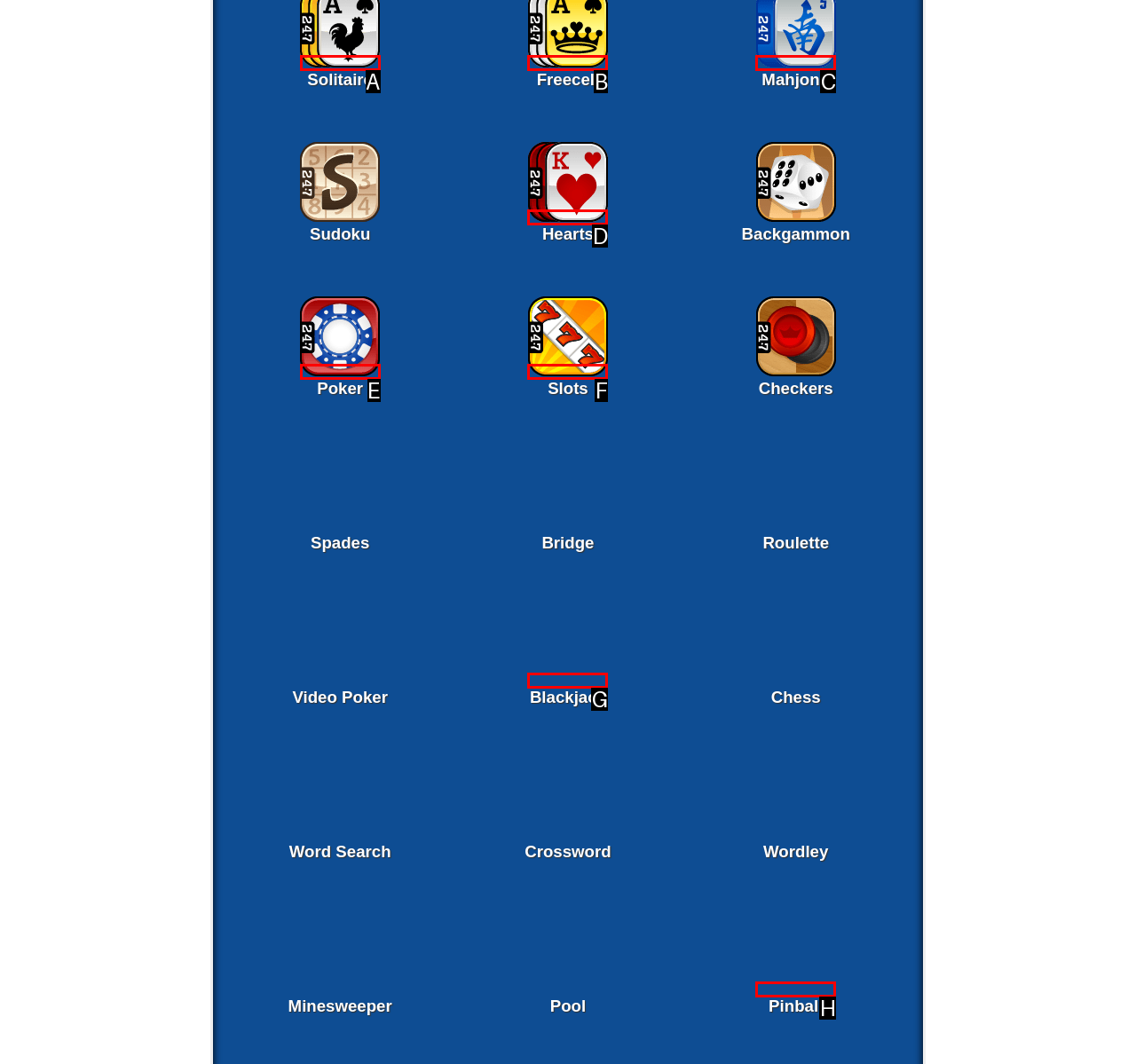Select the correct option based on the description: Solitaire
Answer directly with the option’s letter.

A